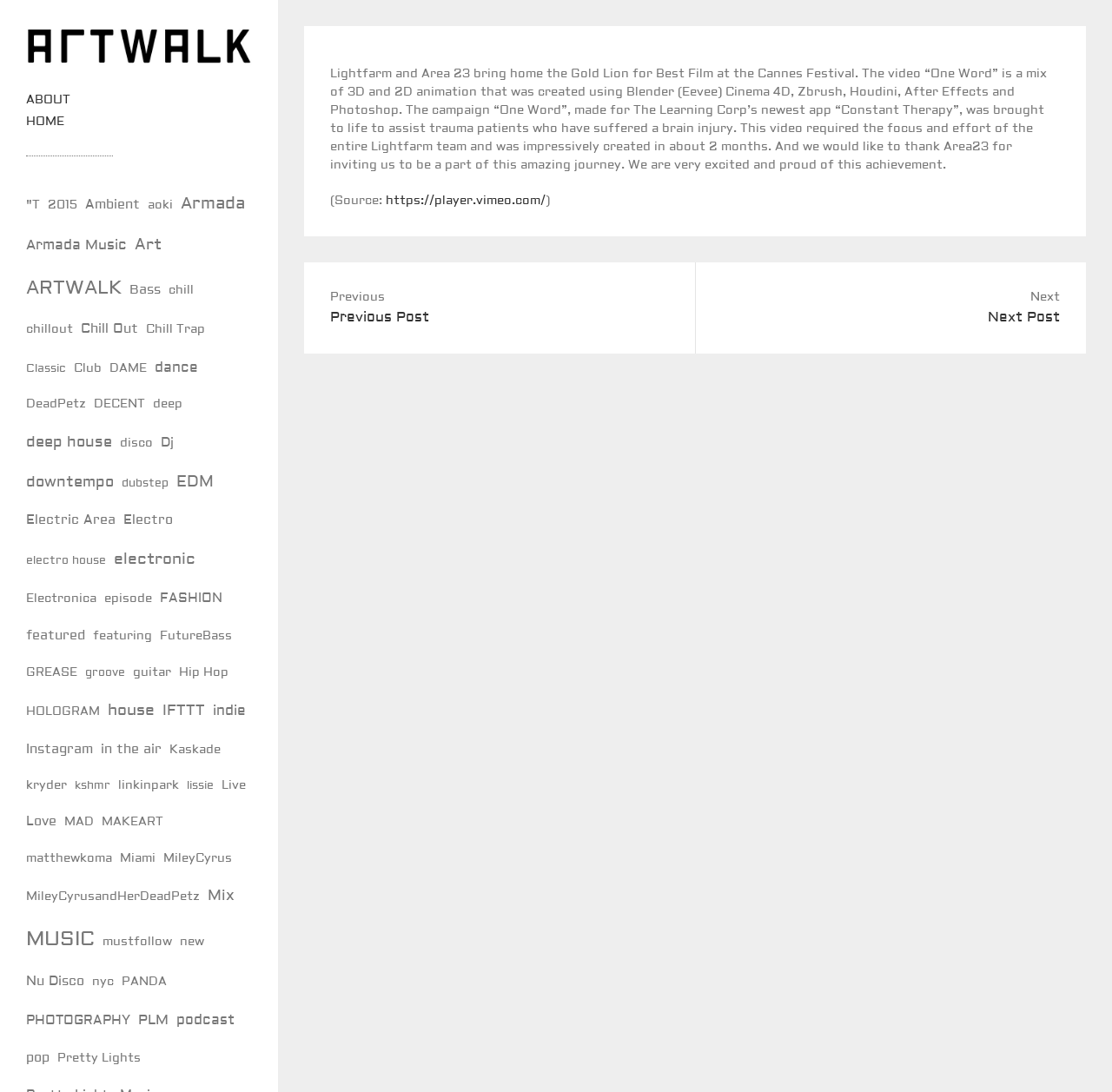Please identify the bounding box coordinates of the area that needs to be clicked to fulfill the following instruction: "Click on the 'ARTWALK' link."

[0.023, 0.024, 0.227, 0.064]